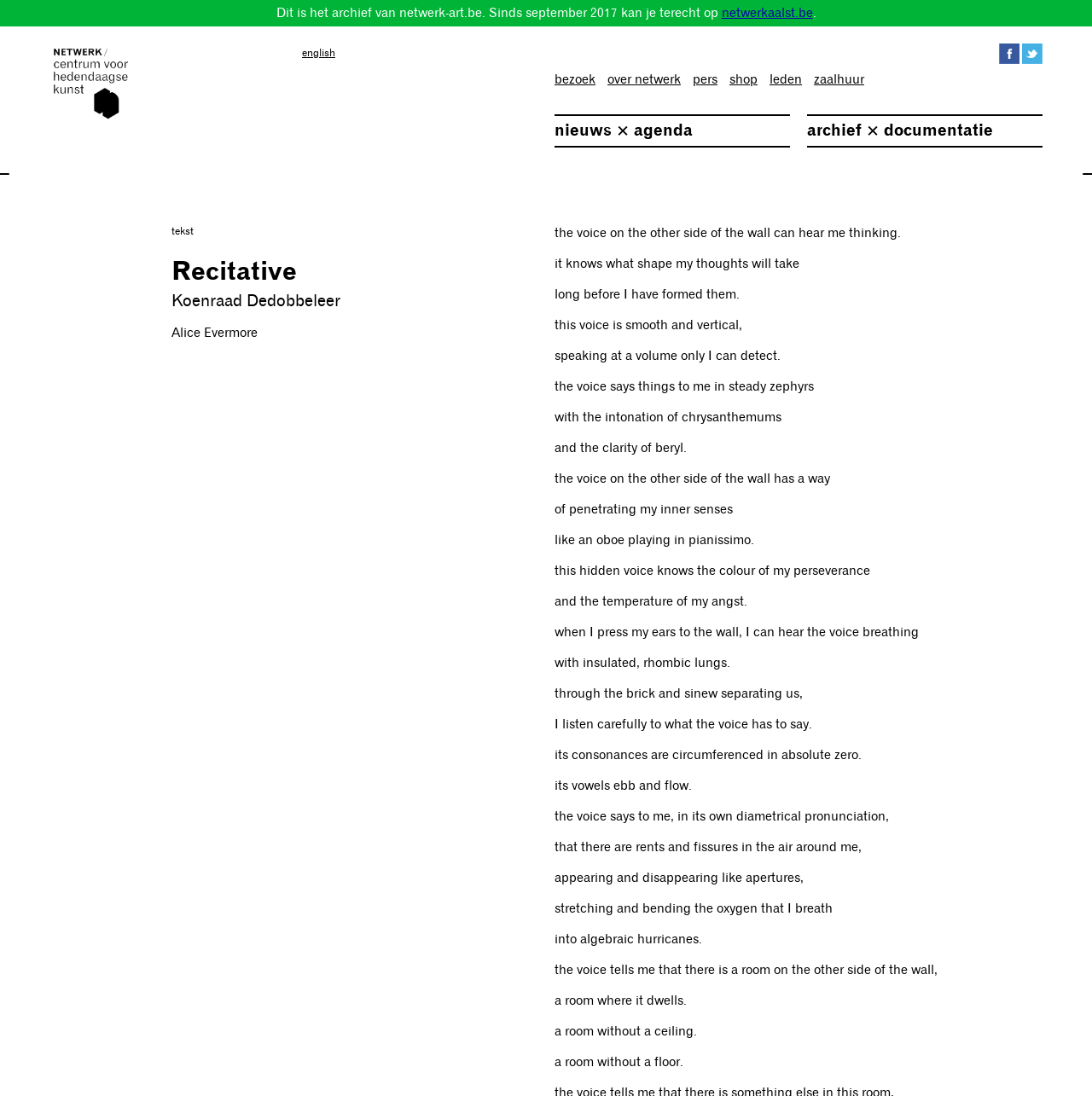Please answer the following query using a single word or phrase: 
What is the theme of the poem?

The voice on the other side of the wall